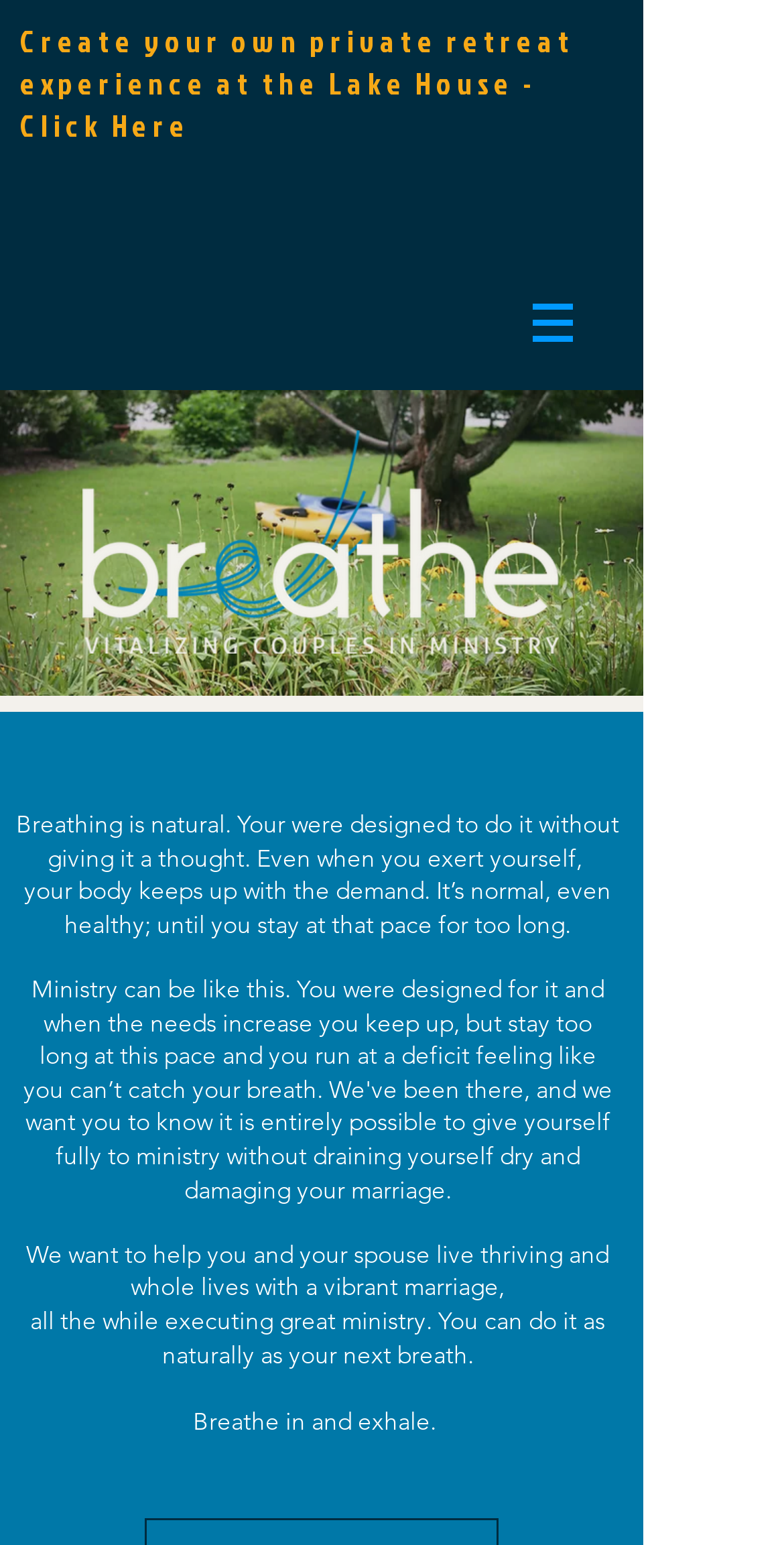What is the topic of the text content?
Please elaborate on the answer to the question with detailed information.

I analyzed the text content of the StaticText elements and found that they are discussing the topic of ministry and breathing, with a focus on maintaining a healthy balance between the two.